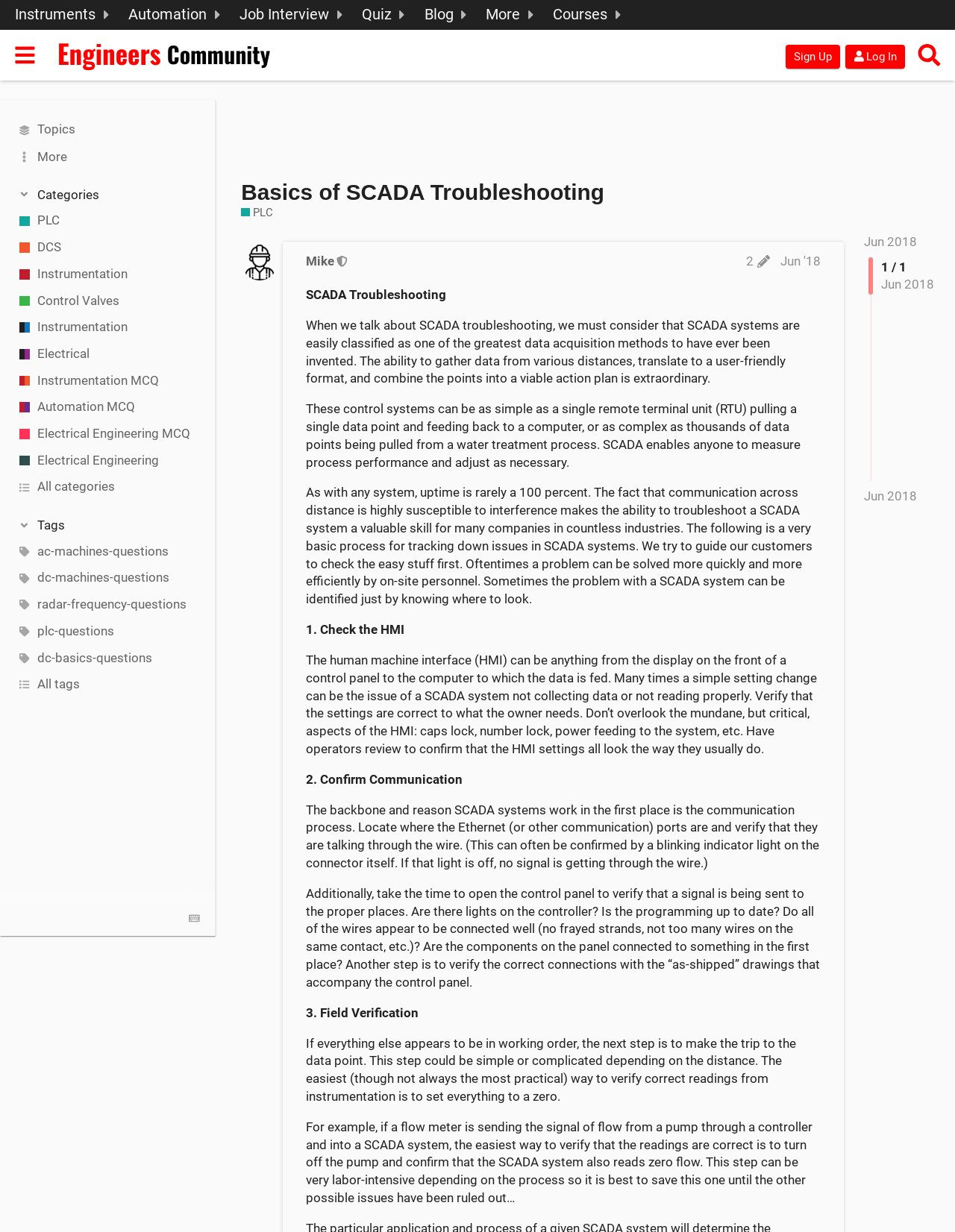Determine the bounding box coordinates of the region I should click to achieve the following instruction: "Click on the 'Sign Up' button". Ensure the bounding box coordinates are four float numbers between 0 and 1, i.e., [left, top, right, bottom].

[0.822, 0.036, 0.879, 0.056]